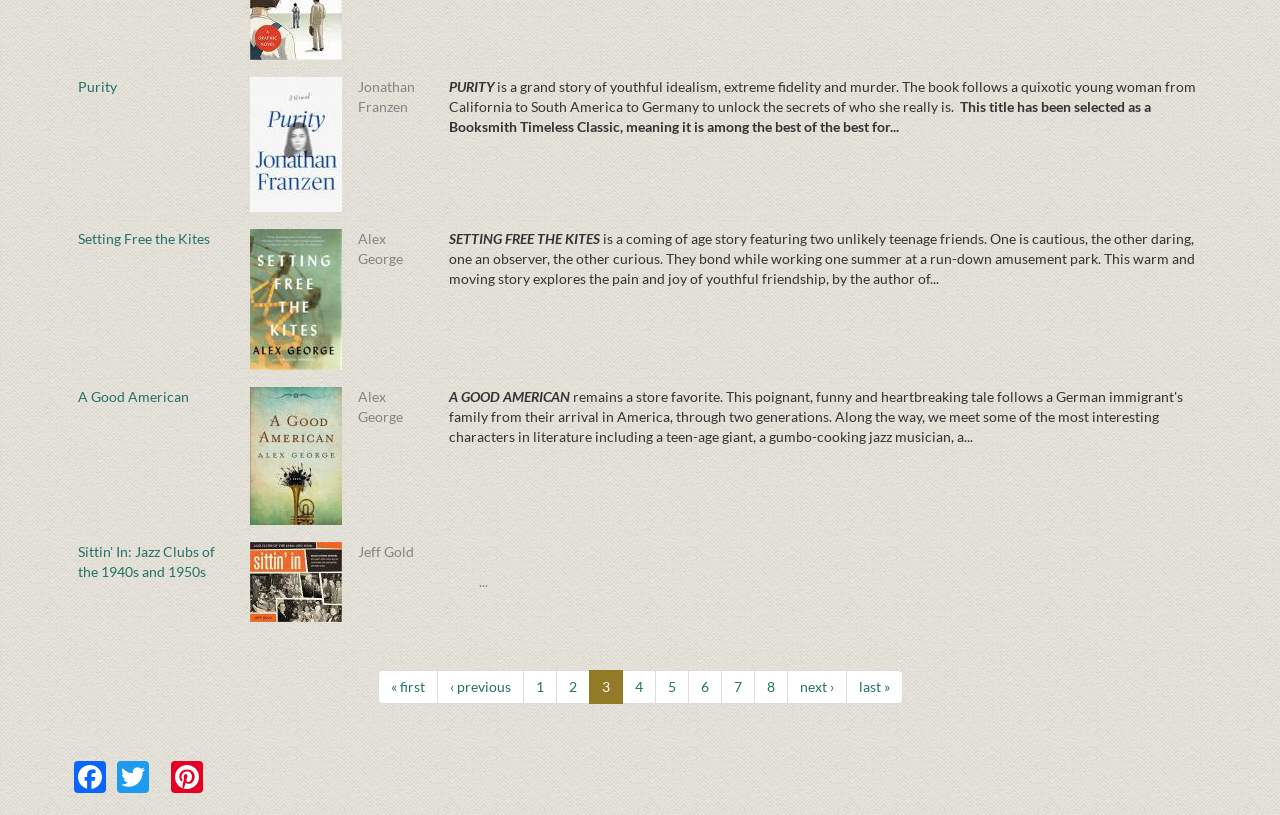How many links are there in the pagination section?
Could you answer the question with a detailed and thorough explanation?

The pagination section is located at the bottom of the webpage and contains links to different pages. There are 10 links in total, including '« first', '‹ previous', '1', '2', ..., '8', 'next ›', and 'last »'.